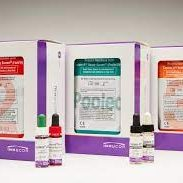Thoroughly describe everything you see in the image.

The image displays a selection of laboratory reagent kits prominently featured in sleek, color-coded packaging. Each box is clearly labeled with information crucial for proper usage, reflecting their role in facilitating rapid diagnosis and patient management. Alongside the boxes are several small vials, which likely contain different reagents or solutions necessary for carrying out tests. This setup illustrates the comprehensive portfolio of products designed to optimize patient treatment and ensure efficient results in medical diagnostics. The organization of the products suggests an emphasis on accessibility and usability, indicating their intended use in clinical settings.